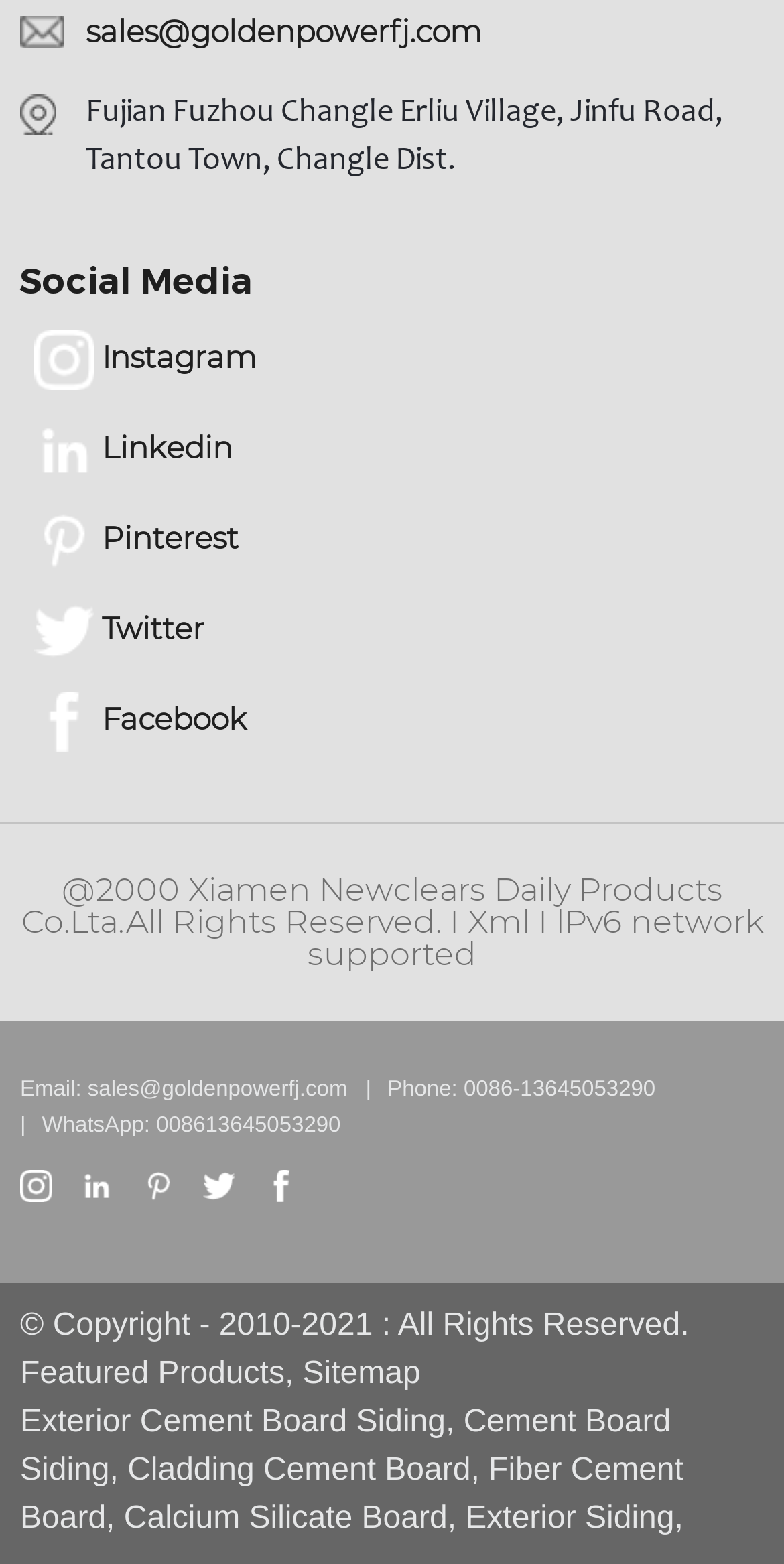Given the description: "alt="Twitter"", determine the bounding box coordinates of the UI element. The coordinates should be formatted as four float numbers between 0 and 1, [left, top, right, bottom].

[0.26, 0.744, 0.301, 0.774]